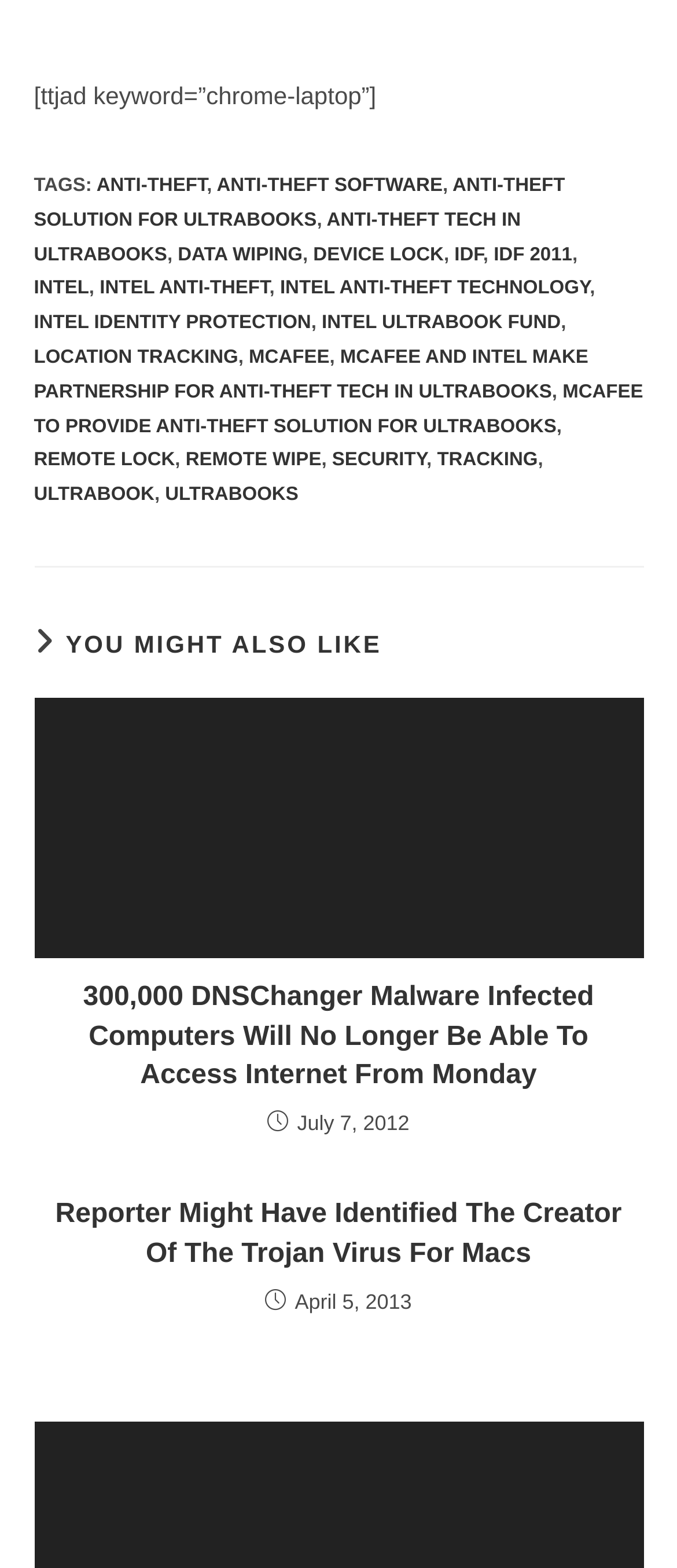Find the bounding box coordinates of the area that needs to be clicked in order to achieve the following instruction: "Click on LOCATION TRACKING link". The coordinates should be specified as four float numbers between 0 and 1, i.e., [left, top, right, bottom].

[0.05, 0.221, 0.352, 0.235]